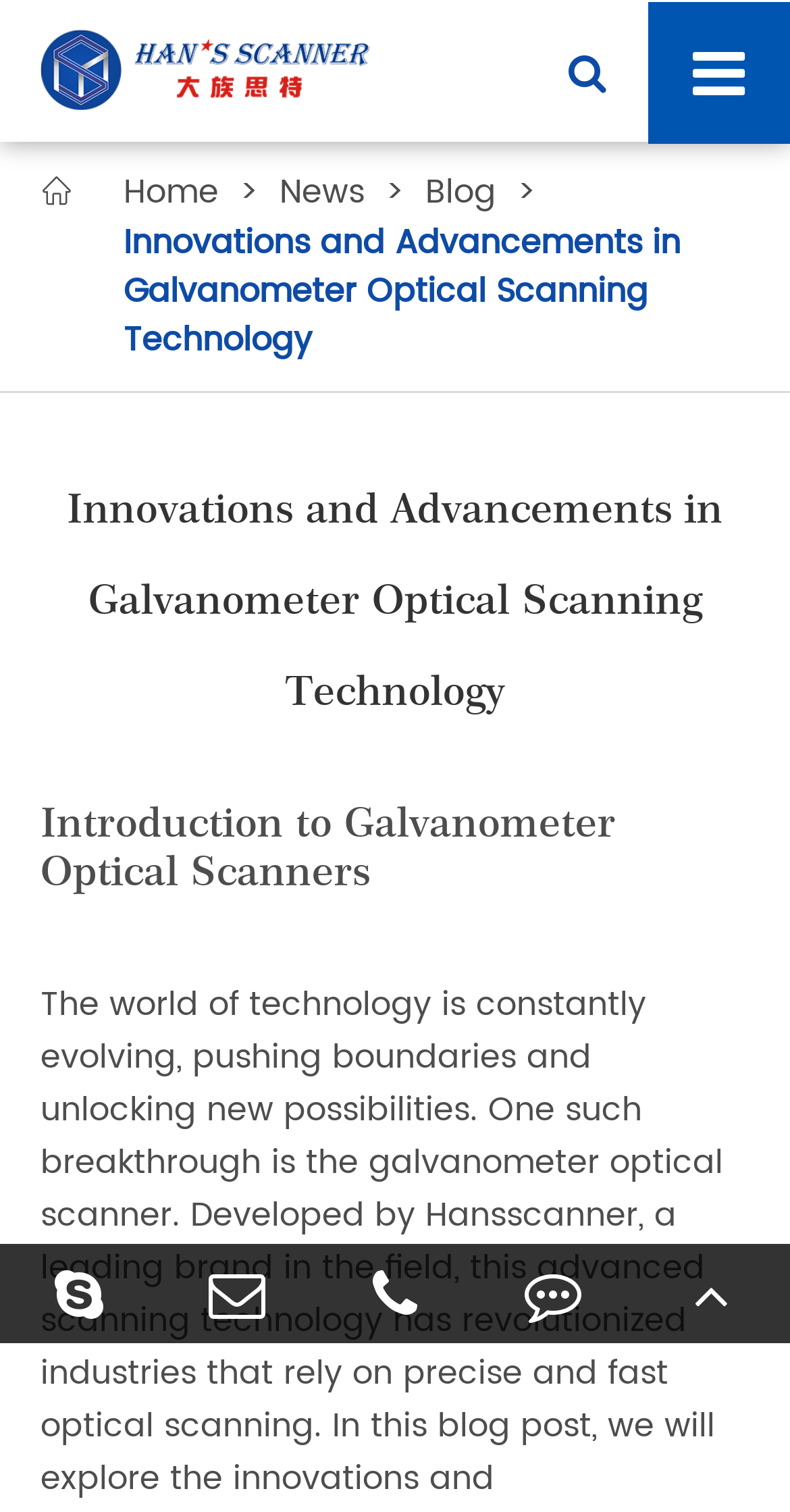Identify the coordinates of the bounding box for the element described below: "parent_node: +86 0755-27333701 title="TEL"". Return the coordinates as four float numbers between 0 and 1: [left, top, right, bottom].

[0.4, 0.823, 0.6, 0.888]